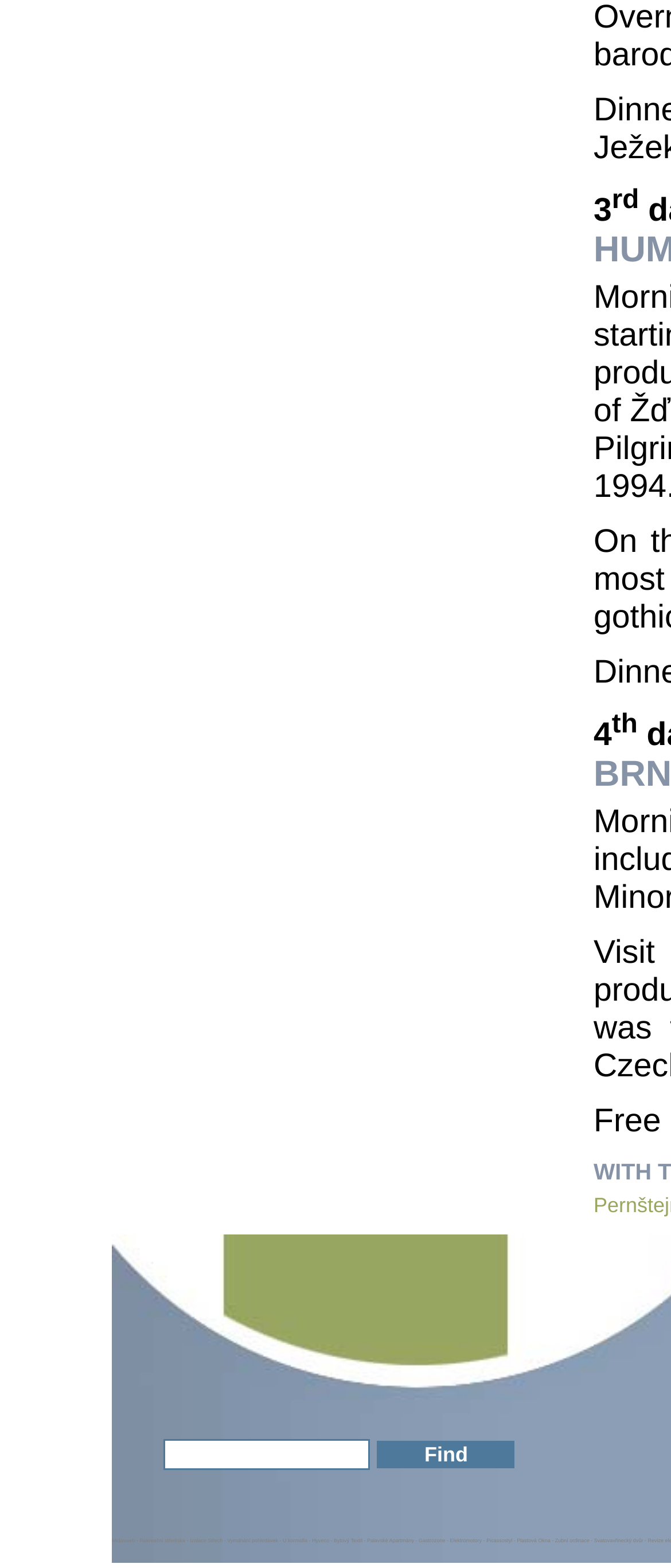Provide a one-word or brief phrase answer to the question:
What is the purpose of the hyphens between the links?

Separators